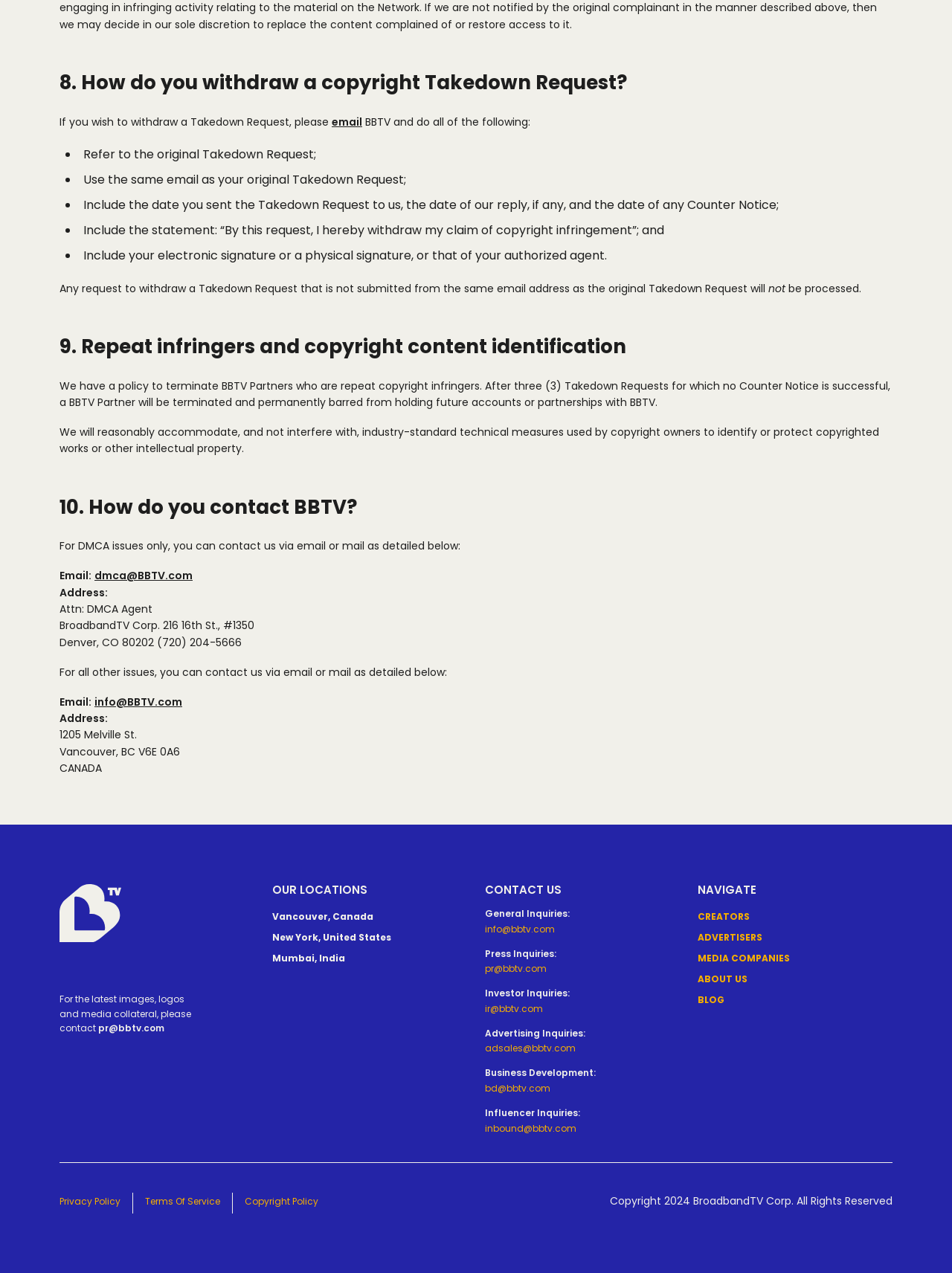Locate the bounding box coordinates of the element that needs to be clicked to carry out the instruction: "contact the press team". The coordinates should be given as four float numbers ranging from 0 to 1, i.e., [left, top, right, bottom].

[0.103, 0.802, 0.173, 0.813]